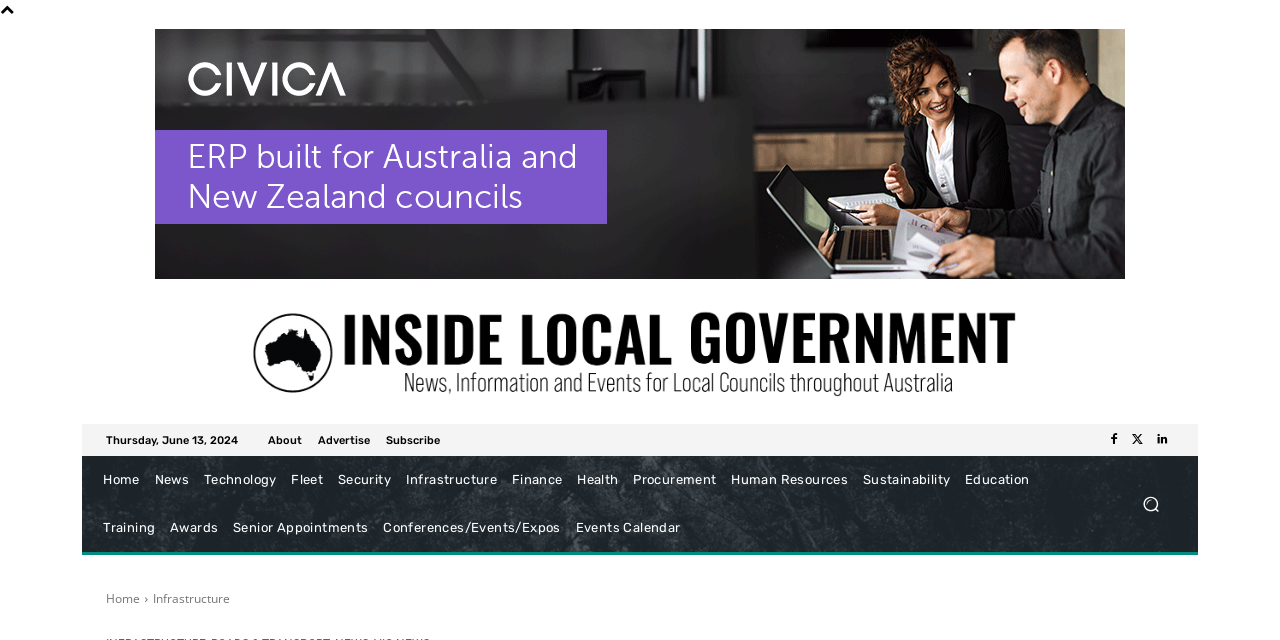Provide the bounding box coordinates of the HTML element this sentence describes: "Advertise". The bounding box coordinates consist of four float numbers between 0 and 1, i.e., [left, top, right, bottom].

[0.248, 0.679, 0.289, 0.696]